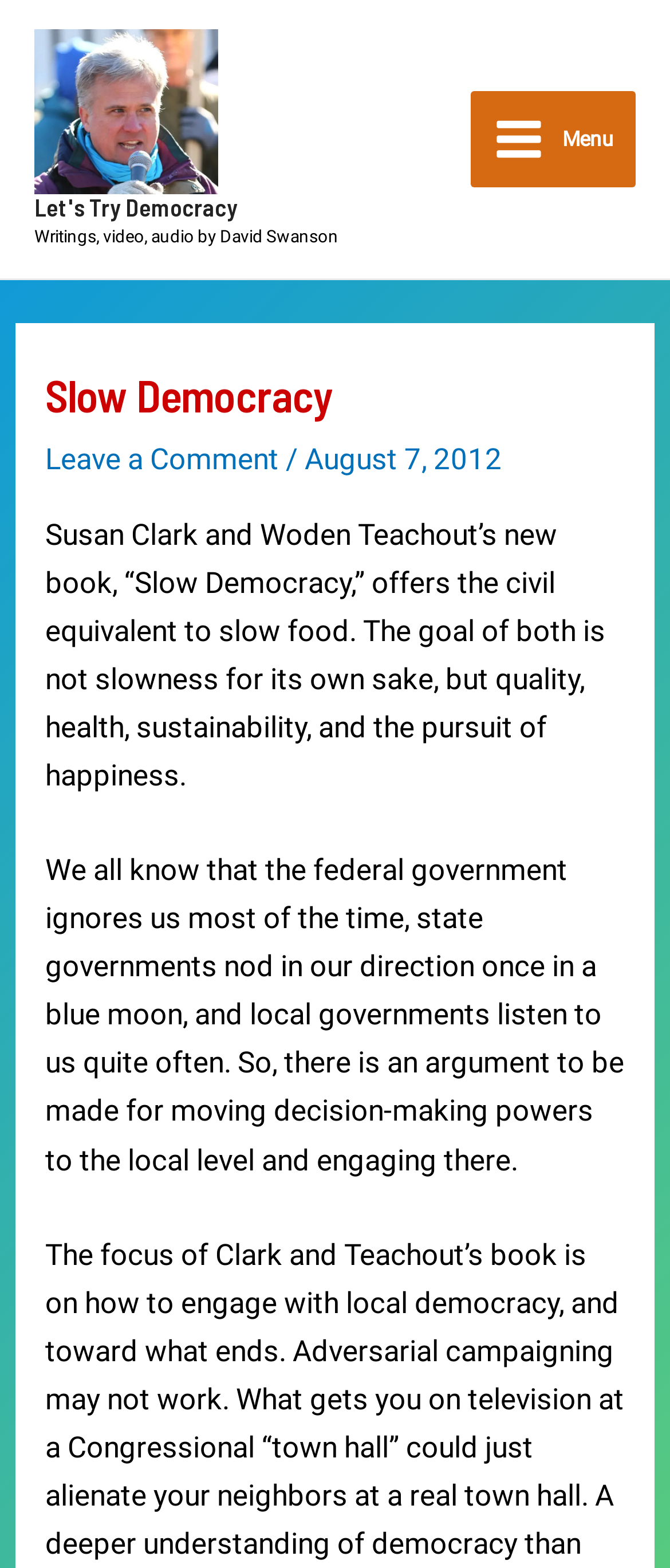What level of government listens to people often?
Using the image, respond with a single word or phrase.

local governments